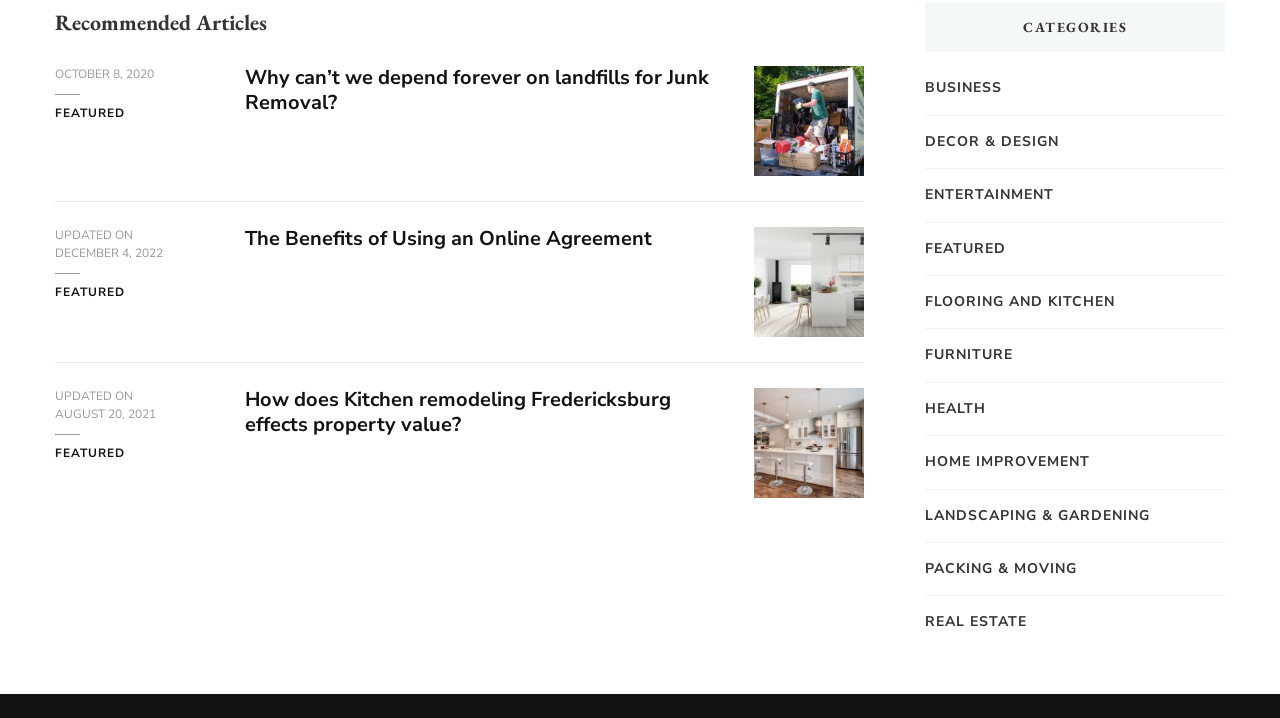Determine the coordinates of the bounding box for the clickable area needed to execute this instruction: "Read article about kitchen remodeling".

[0.191, 0.538, 0.524, 0.61]